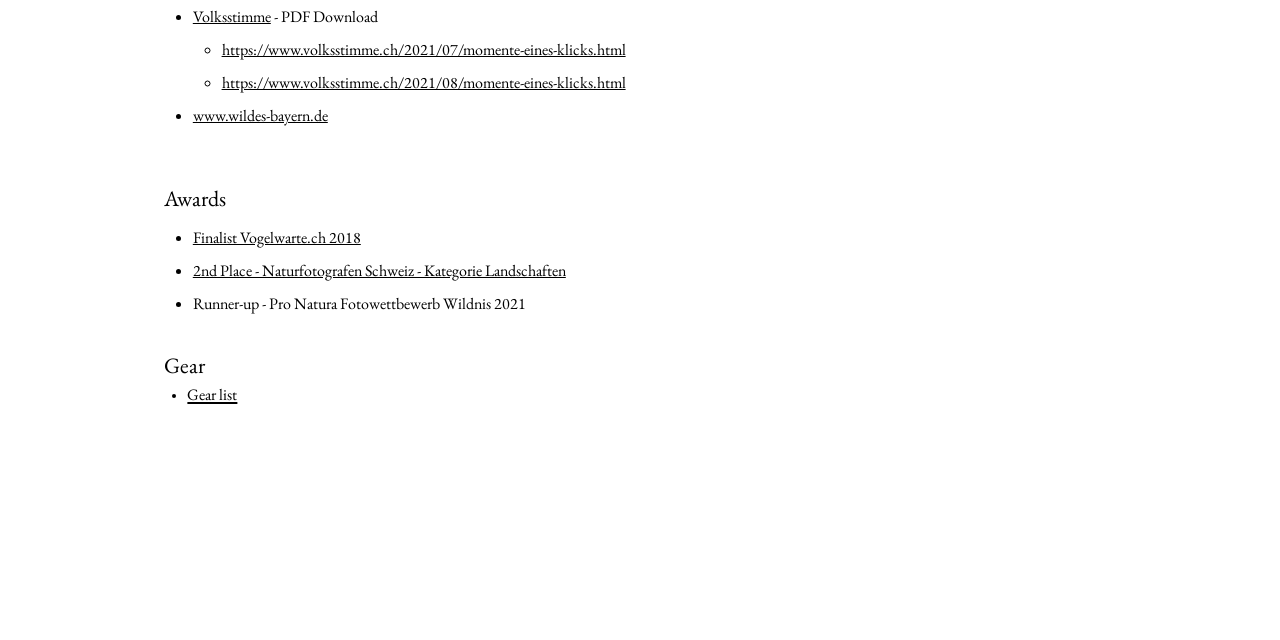Determine the bounding box for the UI element that matches this description: "www.wildes-bayern.de".

[0.151, 0.164, 0.256, 0.197]